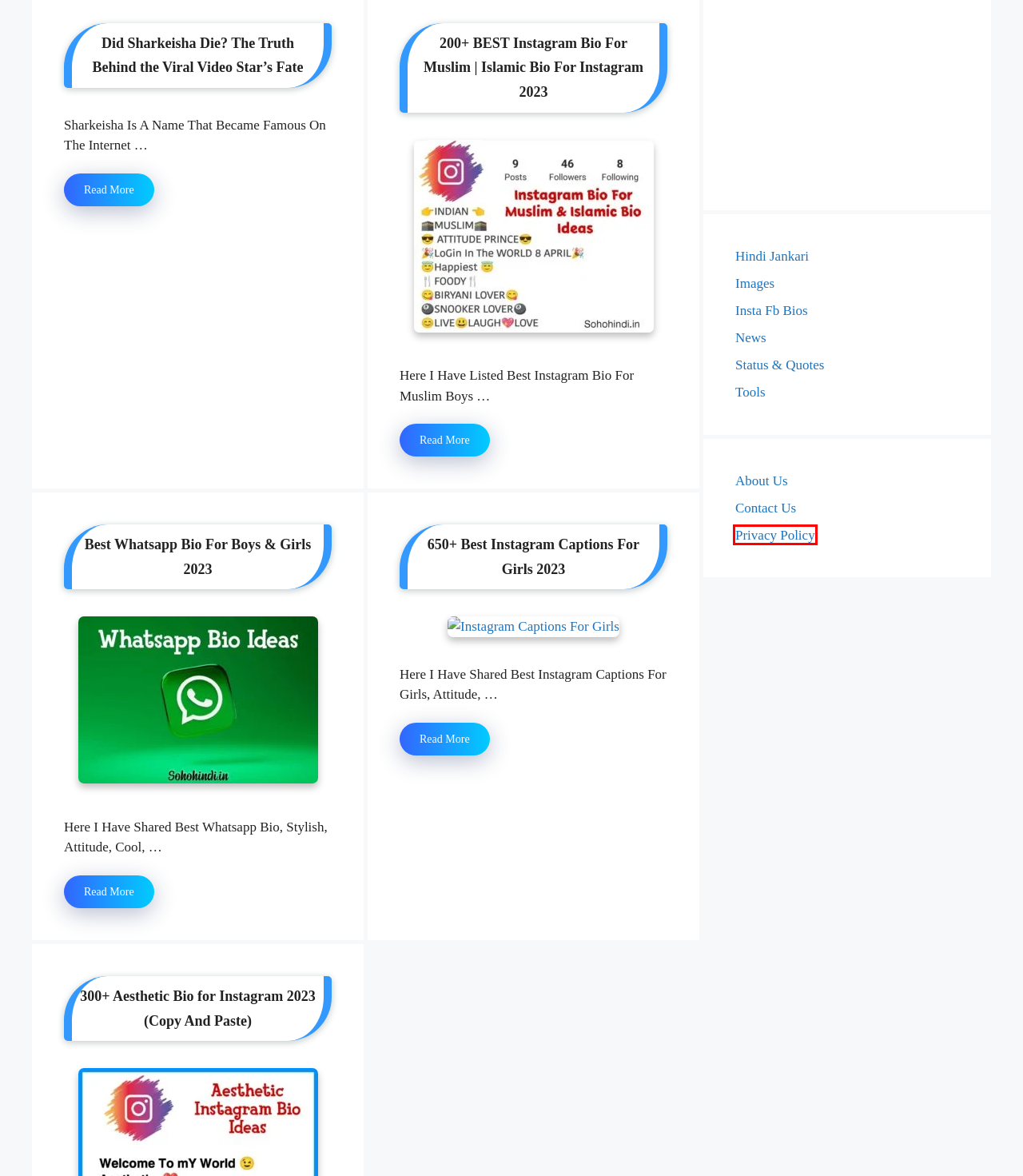You have received a screenshot of a webpage with a red bounding box indicating a UI element. Please determine the most fitting webpage description that matches the new webpage after clicking on the indicated element. The choices are:
A. News - Sohohindi.in
B. Tools - Sohohindi.in
C. Did Sharkeisha Die? The Truth Behind The Viral Video Star’s Fate - Sohohindi.in
D. 300+ Aesthetic Bio For Instagram 2023 (Copy And Paste) - Sohohindi.in
E. Best Whatsapp Bio For Boys & Girls 2023 - Sohohindi.in
F. 650+ Best Instagram Captions For Girls 2023 - Sohohindi.in
G. Privacy Policy - Sohohindi.in
H. About Us - Sohohindi.in

G